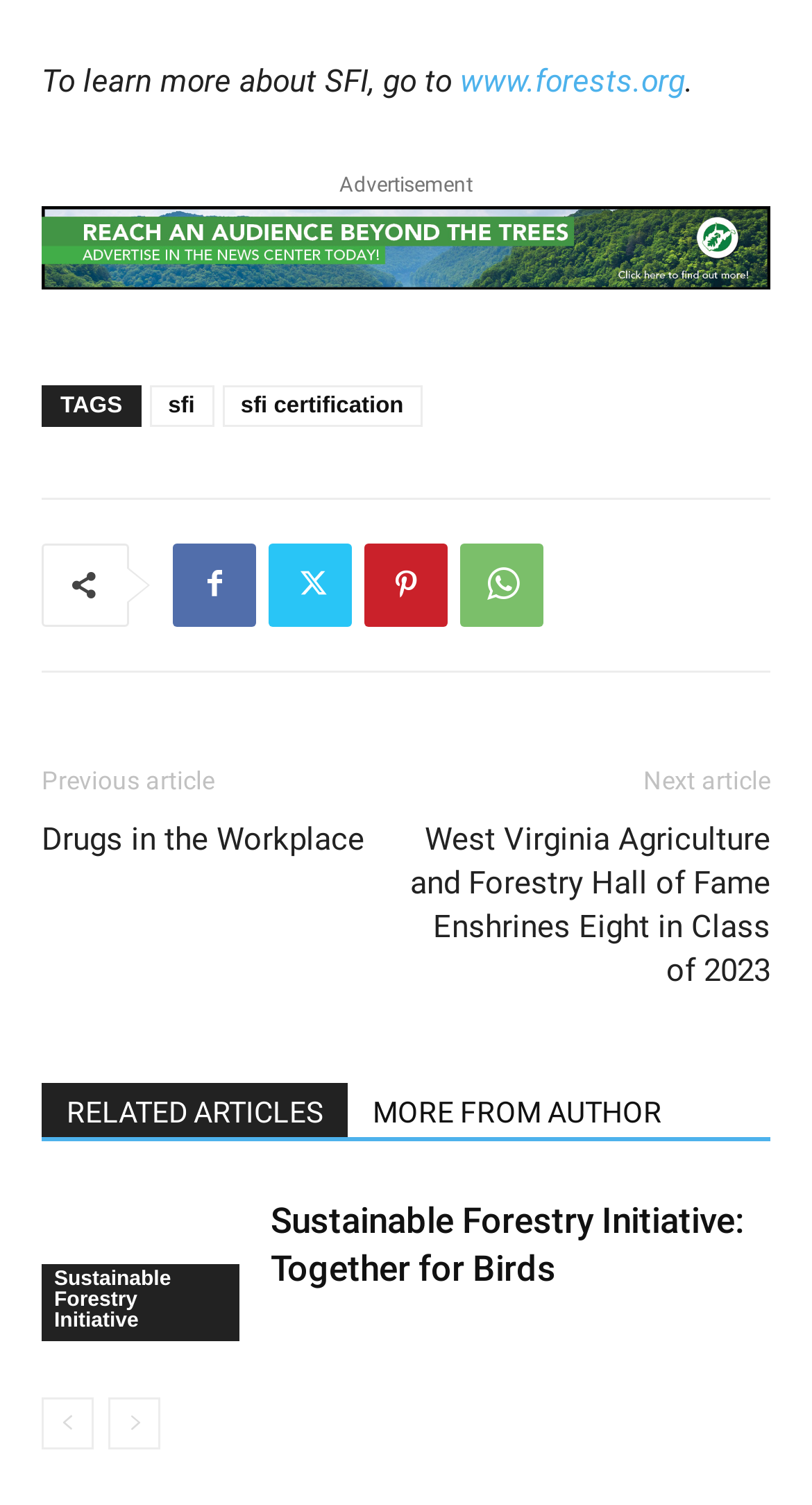Please examine the image and provide a detailed answer to the question: How many static text elements are on the page?

I counted the static text elements on the page, excluding links and images. There are 5 static text elements, including 'To learn more about SFI, go to', 'Advertisement', 'TAGS', 'Previous article', and 'Next article'.